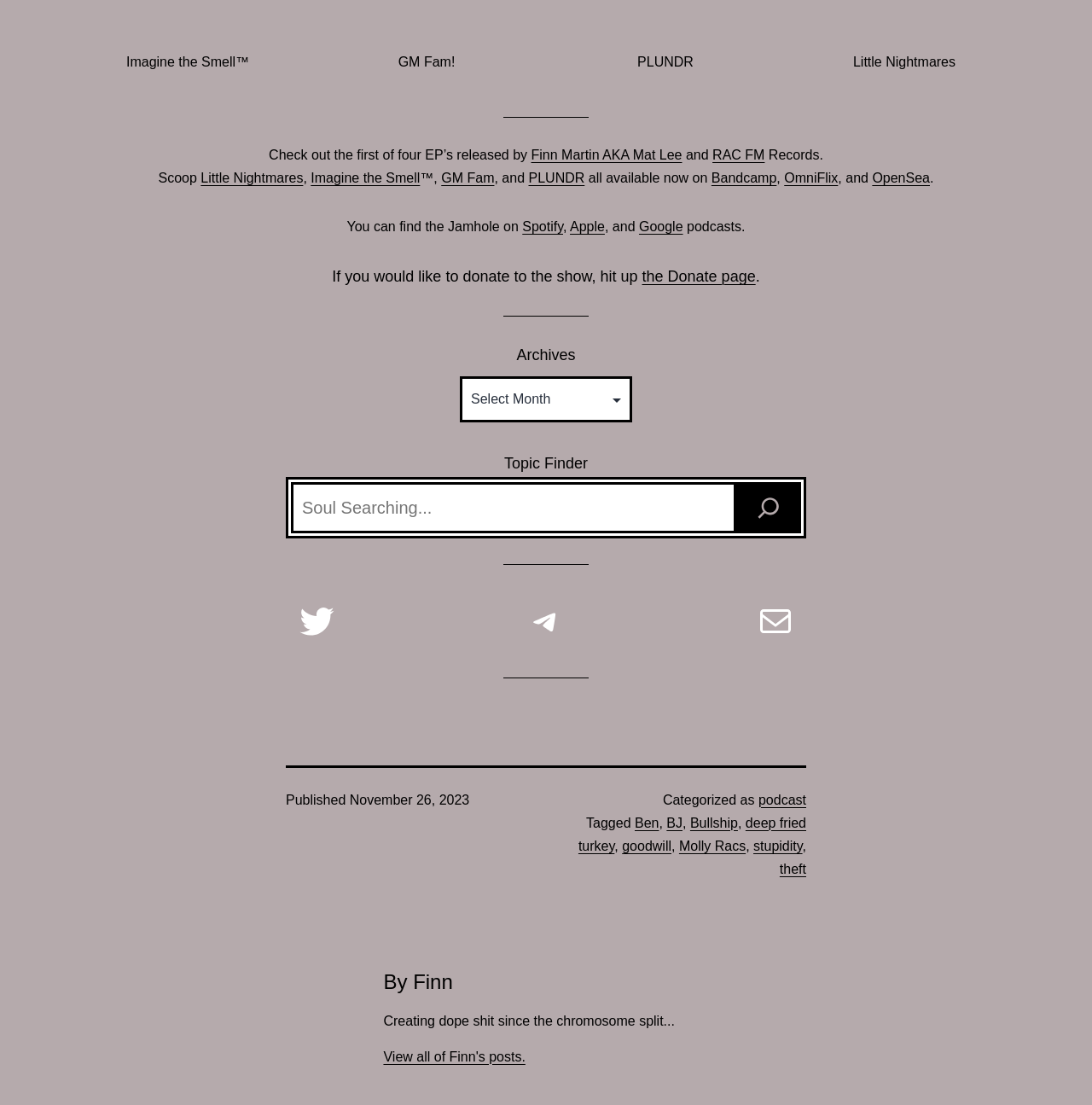Locate the bounding box coordinates of the clickable area to execute the instruction: "Check out the archives". Provide the coordinates as four float numbers between 0 and 1, represented as [left, top, right, bottom].

[0.421, 0.341, 0.579, 0.382]